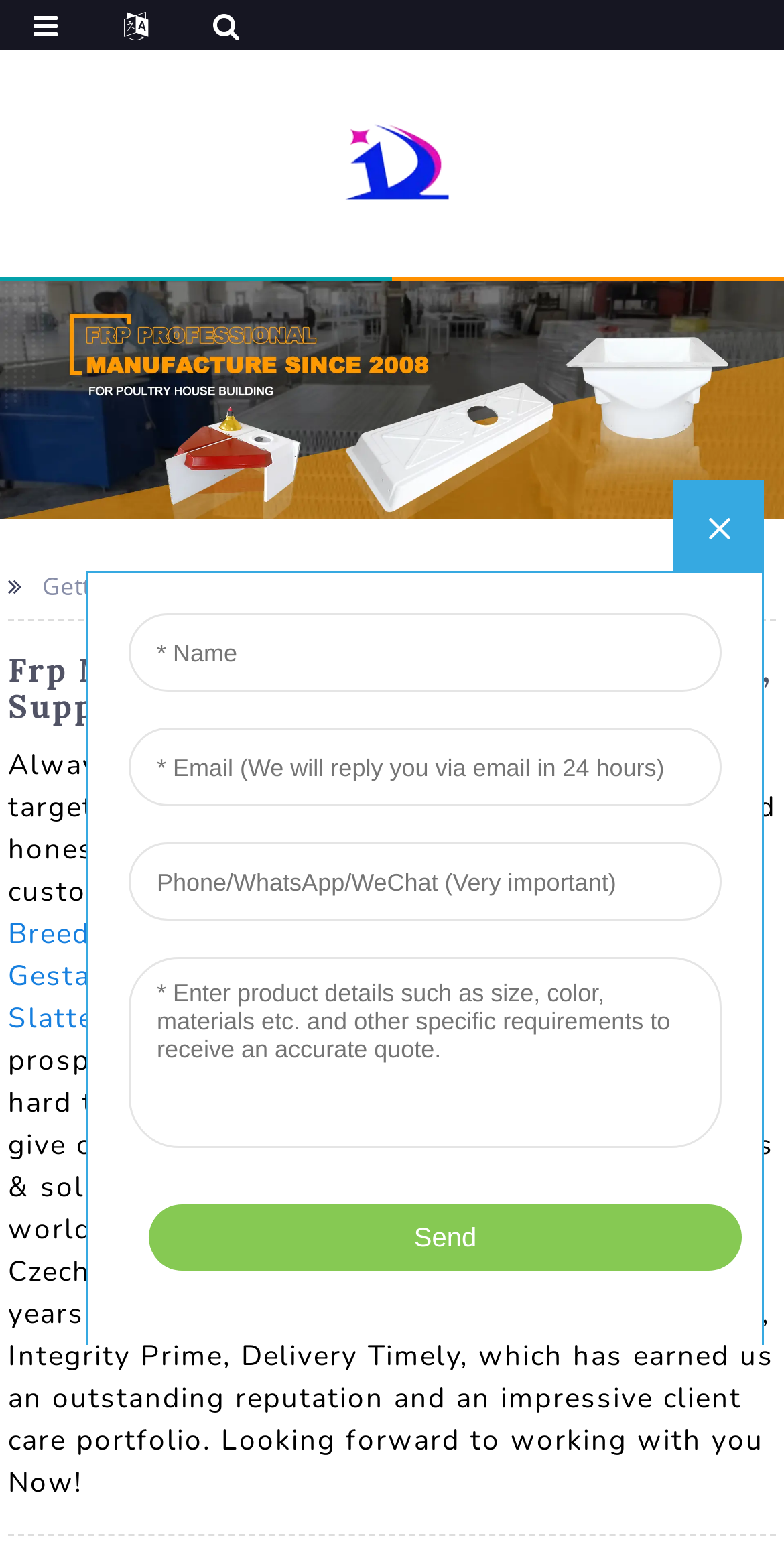How many regions are mentioned for product supply?
Please ensure your answer is as detailed and informative as possible.

The StaticText element contains a paragraph that mentions the regions where the products will be supplied, which are Europe, America, Australia, Canada, Czech republic, Georgia, and Guinea. There are 8 regions mentioned in total.